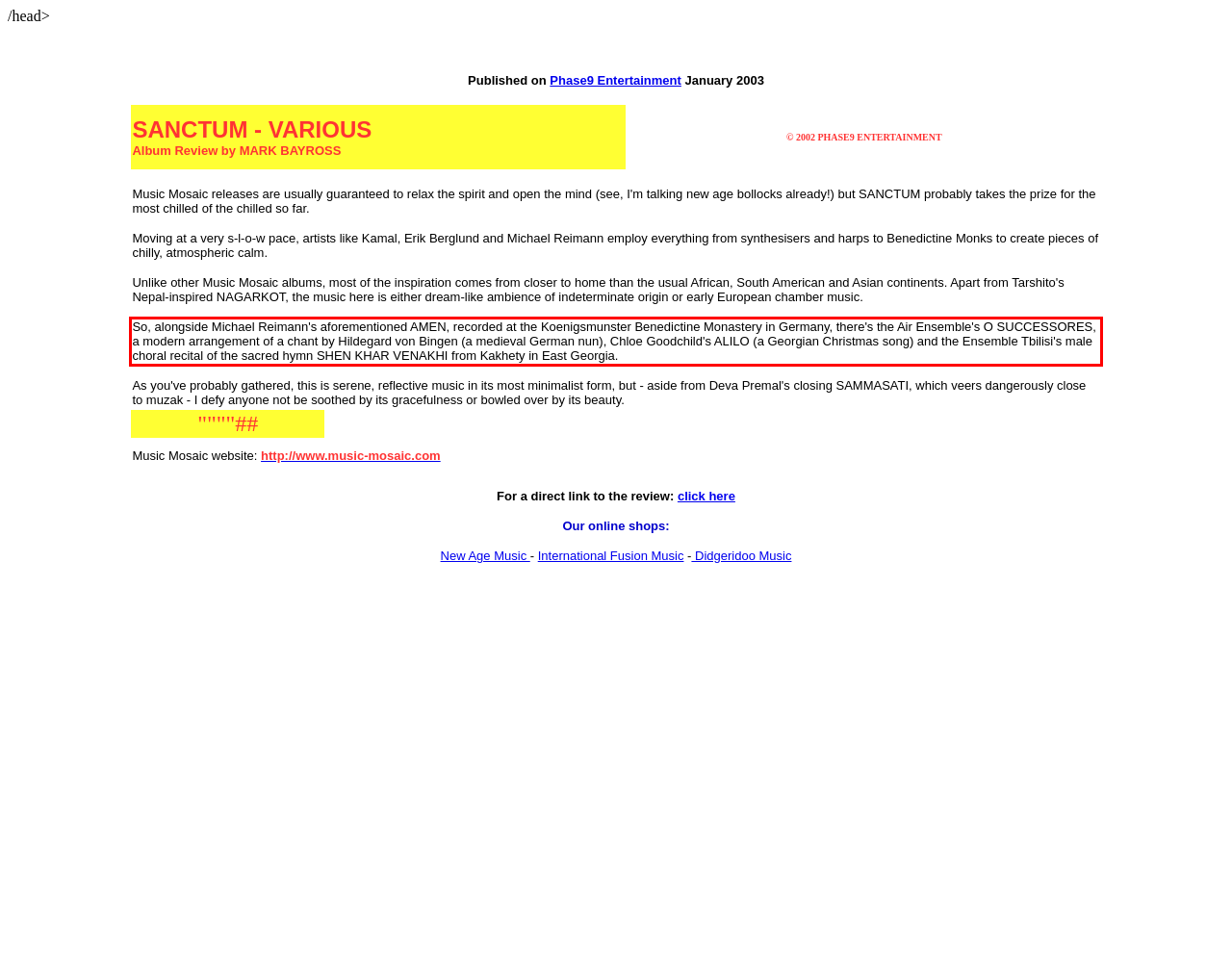By examining the provided screenshot of a webpage, recognize the text within the red bounding box and generate its text content.

So, alongside Michael Reimann's aforementioned AMEN, recorded at the Koenigsmunster Benedictine Monastery in Germany, there's the Air Ensemble's O SUCCESSORES, a modern arrangement of a chant by Hildegard von Bingen (a medieval German nun), Chloe Goodchild's ALILO (a Georgian Christmas song) and the Ensemble Tbilisi's male choral recital of the sacred hymn SHEN KHAR VENAKHI from Kakhety in East Georgia.